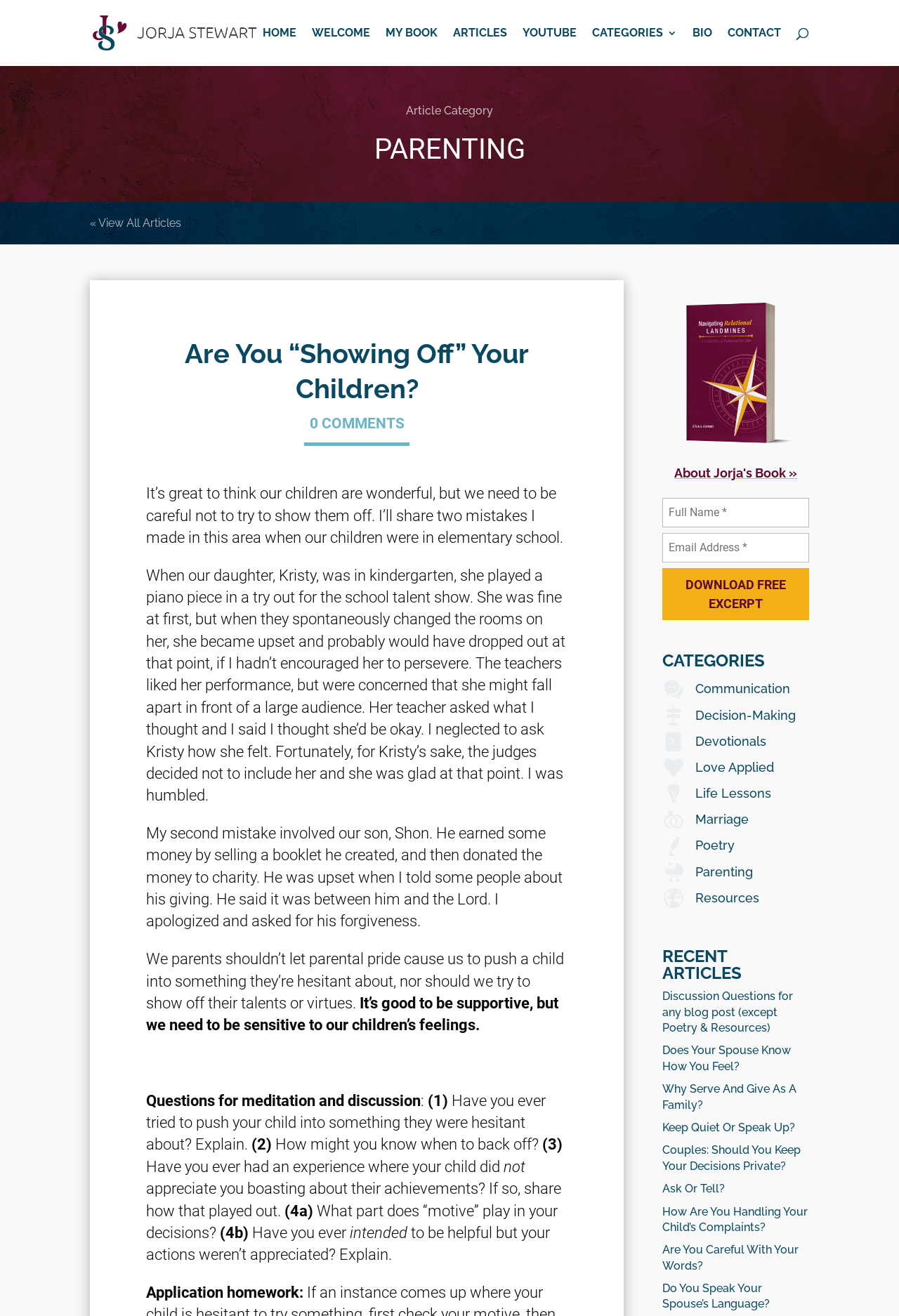Please mark the bounding box coordinates of the area that should be clicked to carry out the instruction: "Visit the home page".

None